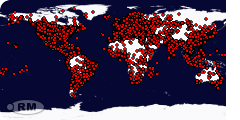What do the red dots on the map indicate? From the image, respond with a single word or brief phrase.

Earthquake locations